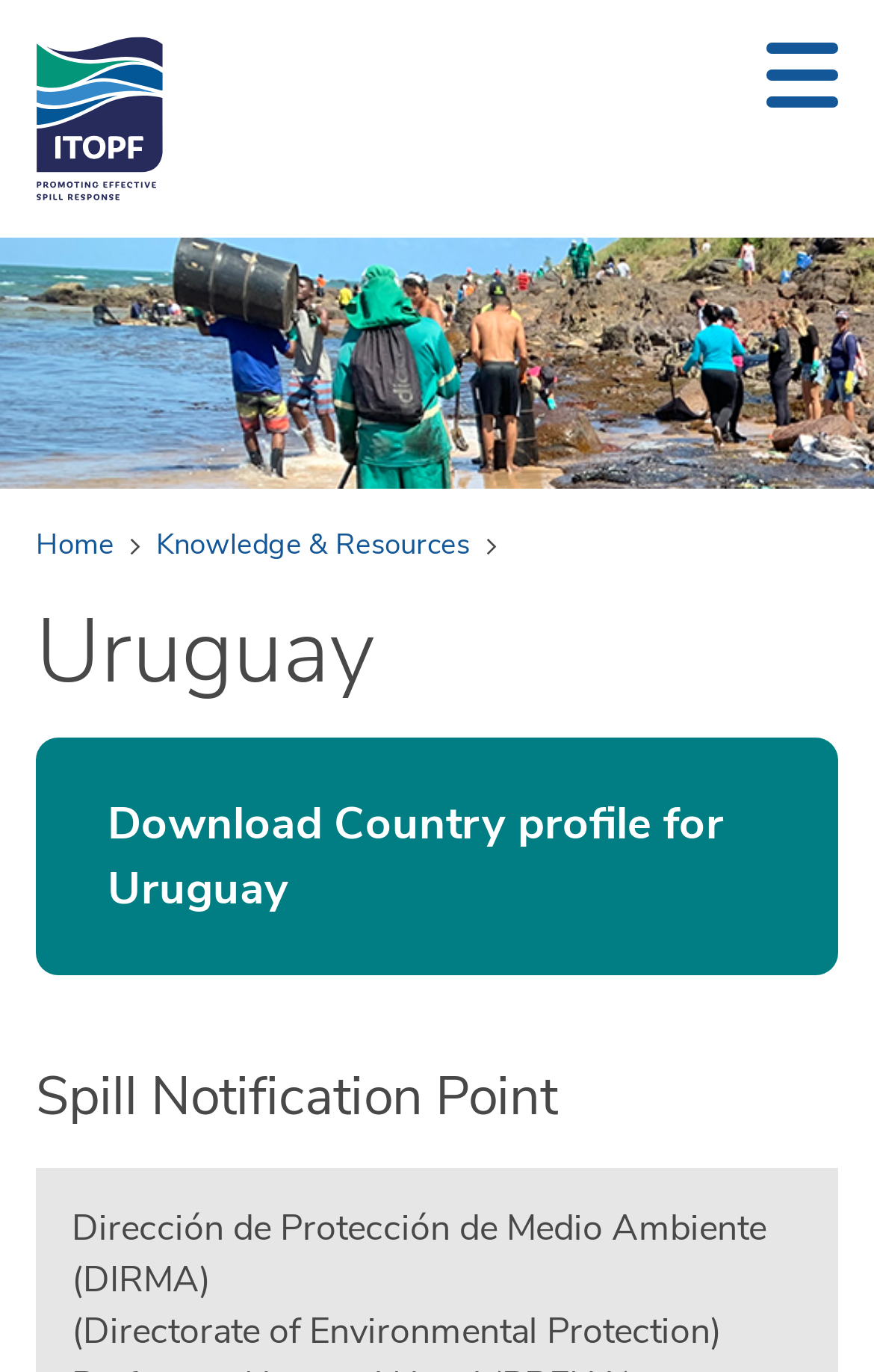Locate the bounding box of the UI element with the following description: "Countries, Territories & Regions".

[0.0, 0.776, 1.0, 0.85]